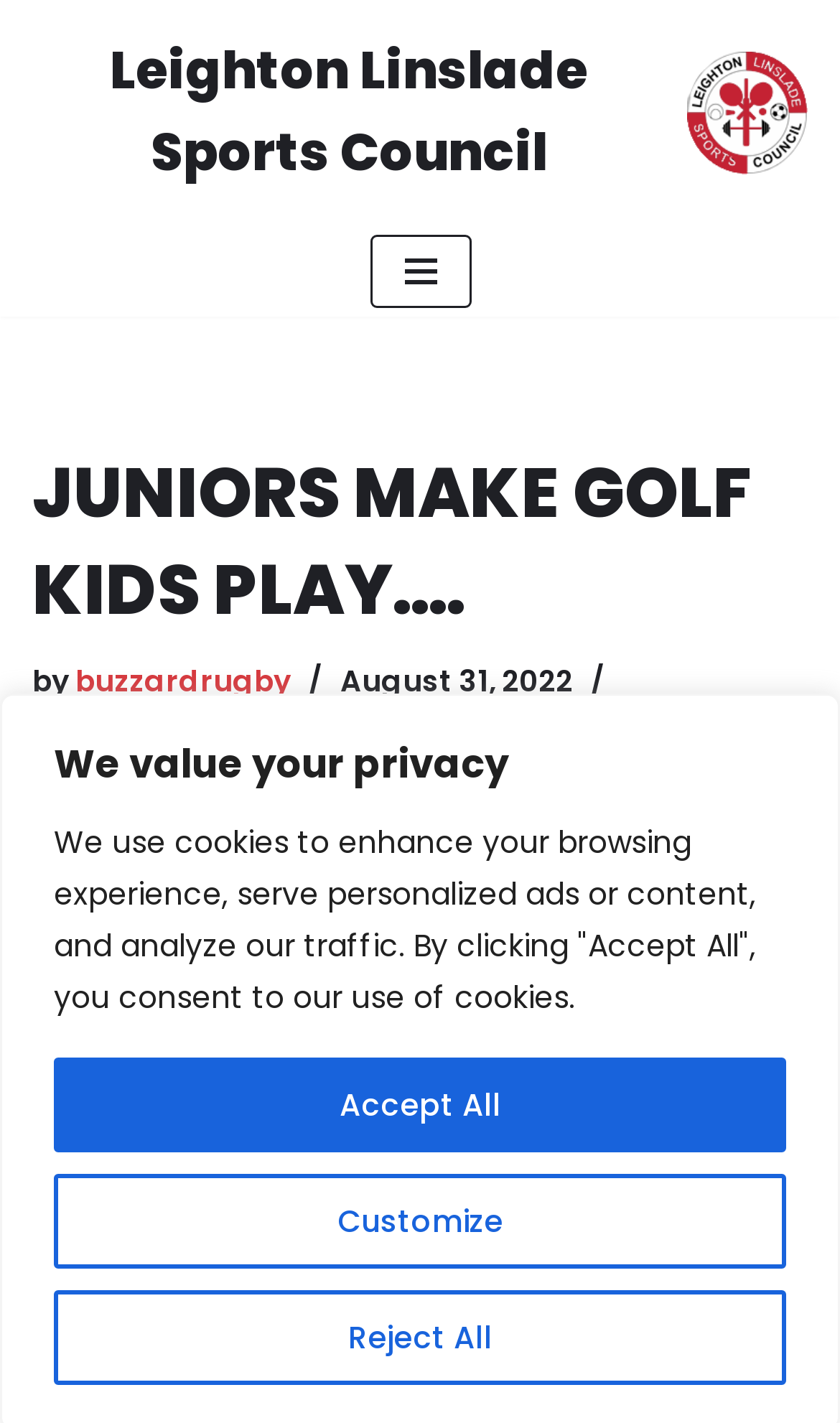Indicate the bounding box coordinates of the clickable region to achieve the following instruction: "Go to Leighton Linslade Sports Council."

[0.038, 0.021, 0.962, 0.137]